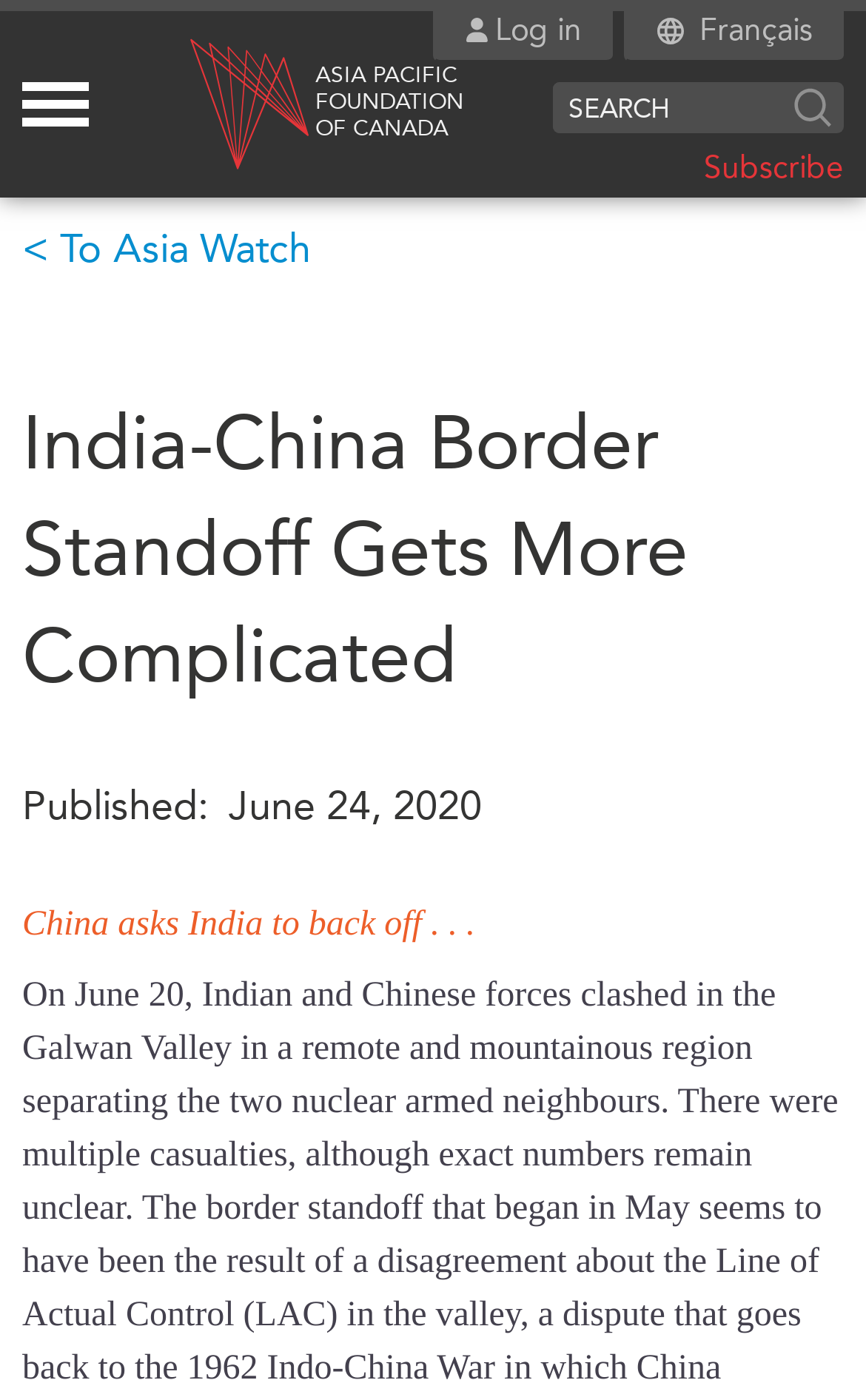Given the element description Who We Are, predict the bounding box coordinates for the UI element in the webpage screenshot. The format should be (top-left x, top-left y, bottom-right x, bottom-right y), and the values should be between 0 and 1.

[0.077, 0.625, 0.282, 0.657]